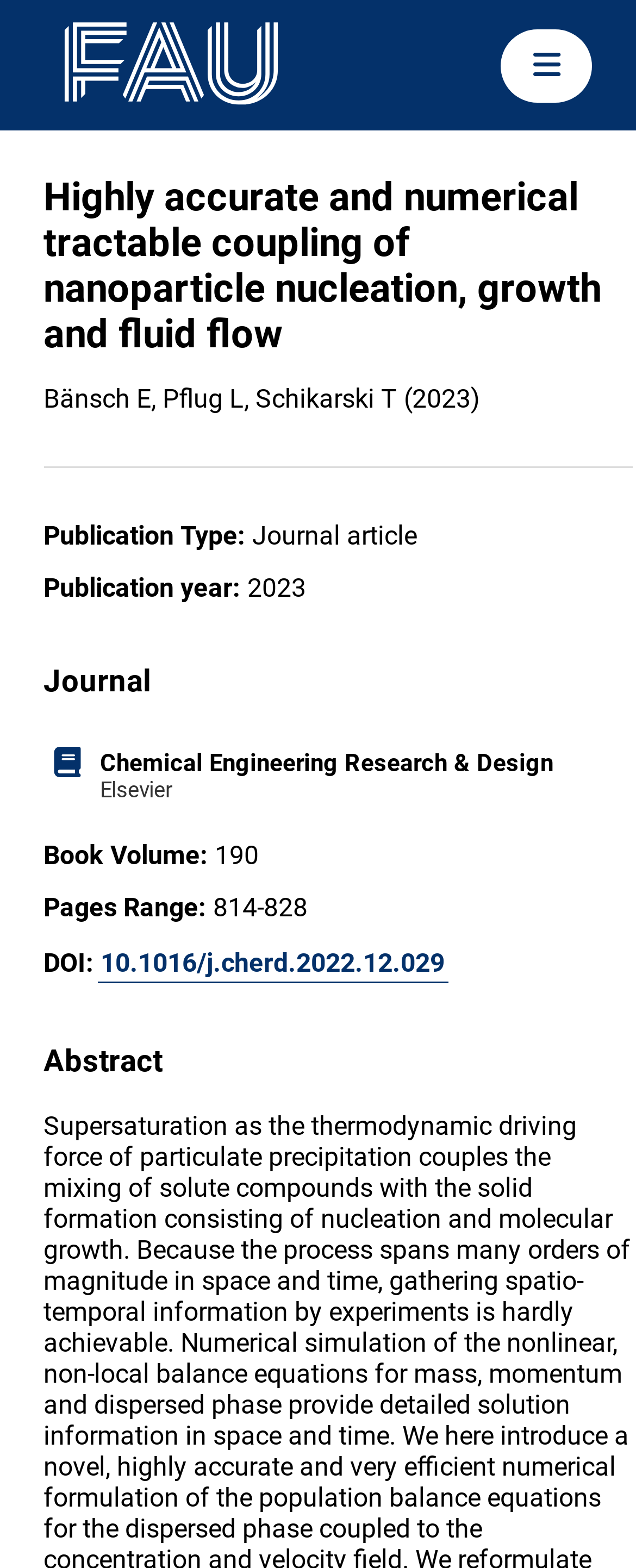Give a succinct answer to this question in a single word or phrase: 
What is the DOI of this article?

10.1016/j.cherd.2022.12.029